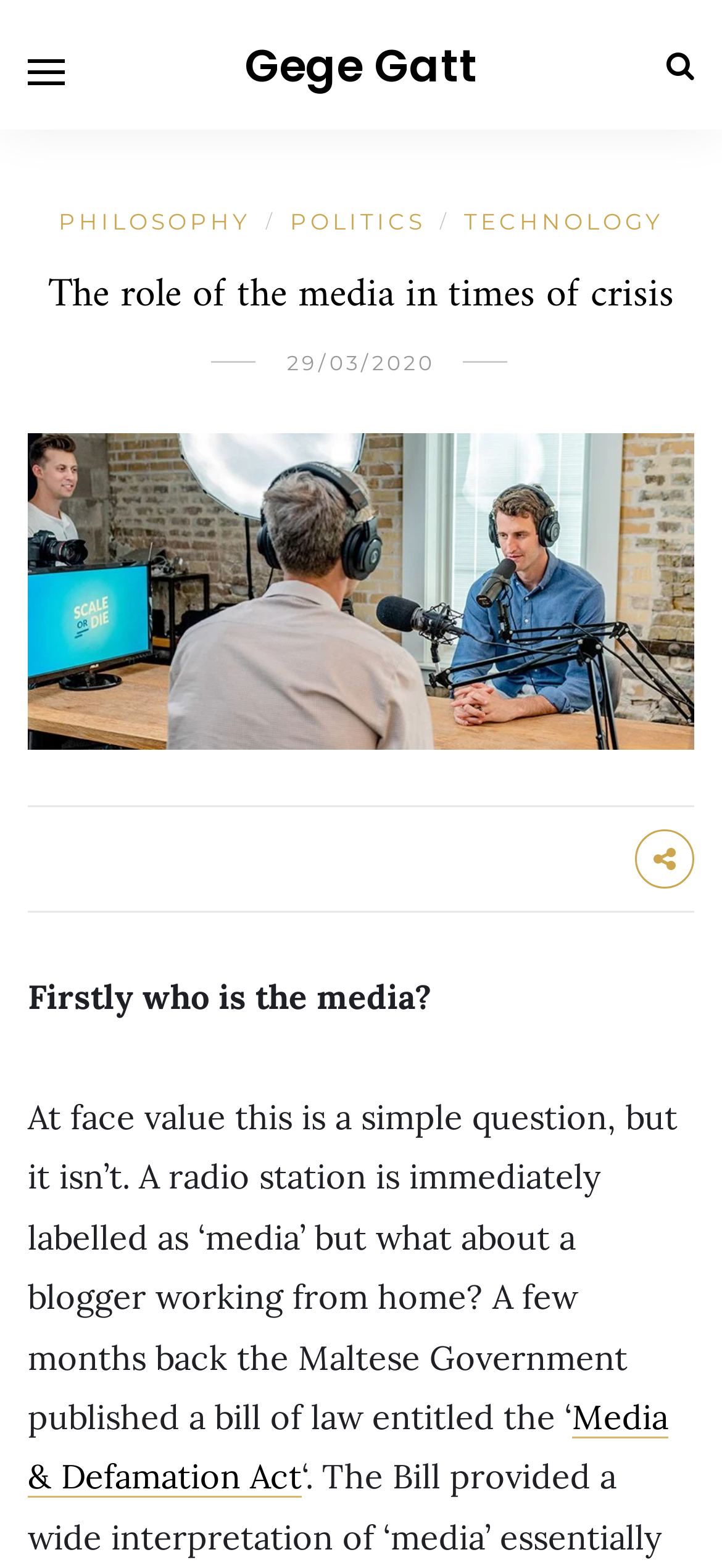Answer the question with a brief word or phrase:
What is the topic of the article?

The role of the media in times of crisis